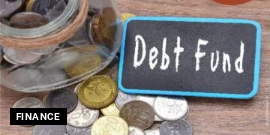What type of article is the image associated with?
Could you give a comprehensive explanation in response to this question?

The image is associated with a finance article, which suggests that it is relevant to discussions on investment strategies, particularly debt funds, and is intended to provide information or insights on this topic.